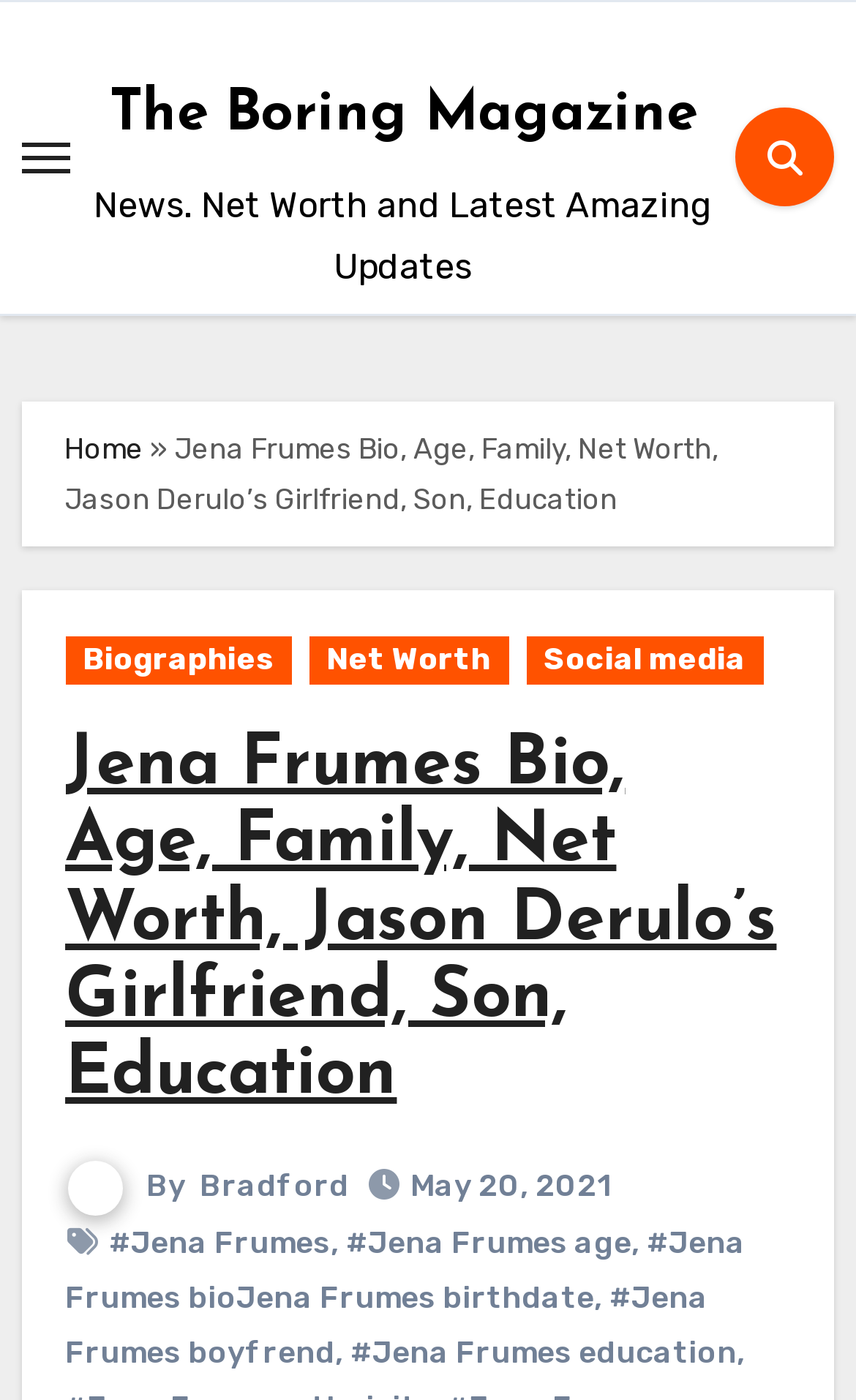Provide an in-depth description of the elements and layout of the webpage.

This webpage is about Jena Frumes, an American model and social media star. At the top left corner, there is a button to toggle navigation. Next to it, there is a link to "The Boring Magazine" and a static text "News. Net Worth and Latest Amazing Updates". On the top right corner, there is a search icon.

Below the top section, there is a navigation breadcrumb with links to "Home", "Biographies", "Net Worth", and "Social media". The main content of the webpage is a biography of Jena Frumes, with a heading that matches the title of the webpage. The biography is divided into sections, with links to related topics such as her age, bio, birthdate, boyfriend, and education.

The author of the biography is credited as "Bradford" and the article was published on May 20, 2021. There are also links to hashtags related to Jena Frumes, including her name, age, bio, birthdate, boyfriend, and education. Overall, the webpage provides information about Jena Frumes' life, including her family, net worth, and relationships.